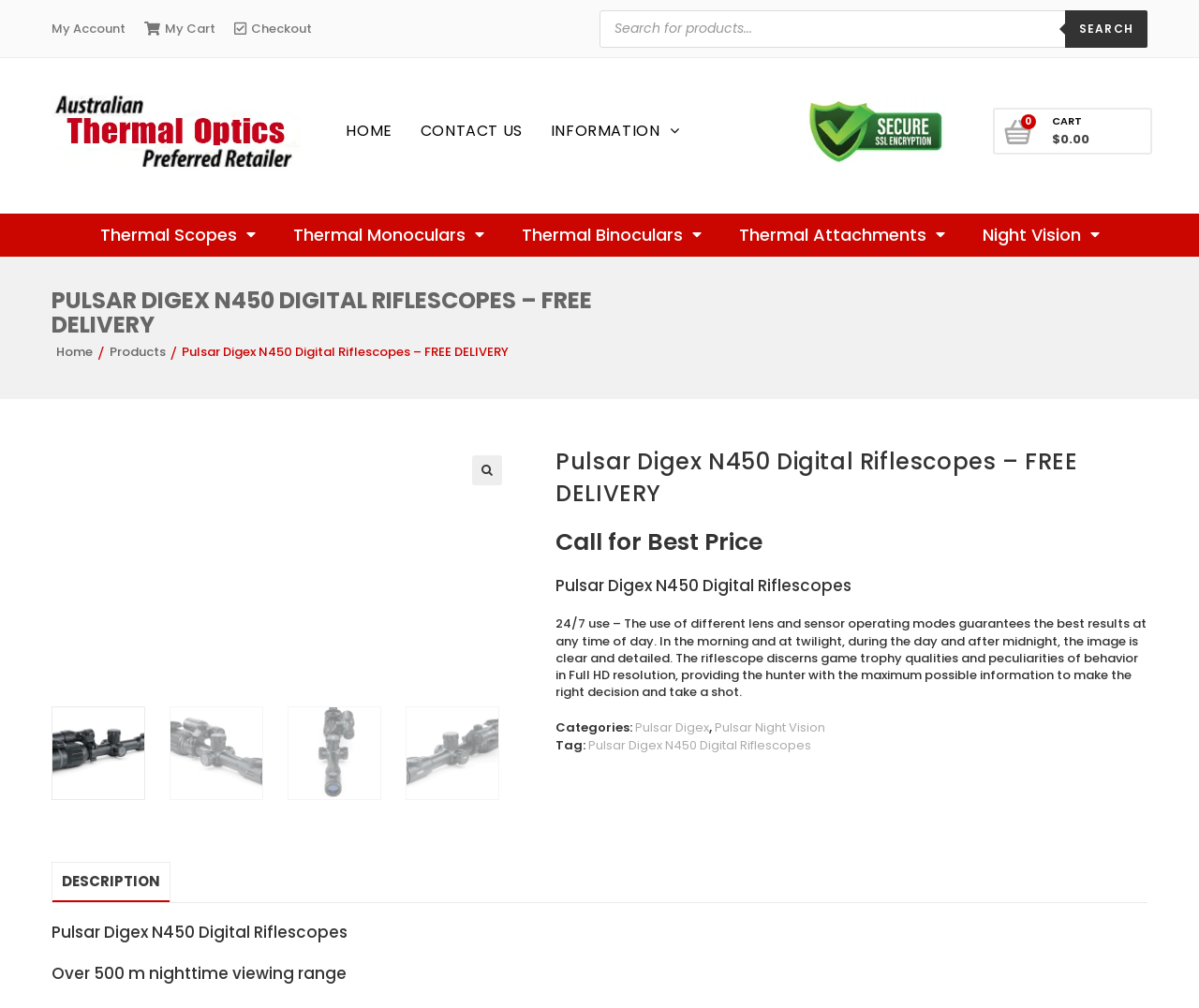Identify the bounding box coordinates for the UI element described as: "Search".

[0.888, 0.01, 0.957, 0.047]